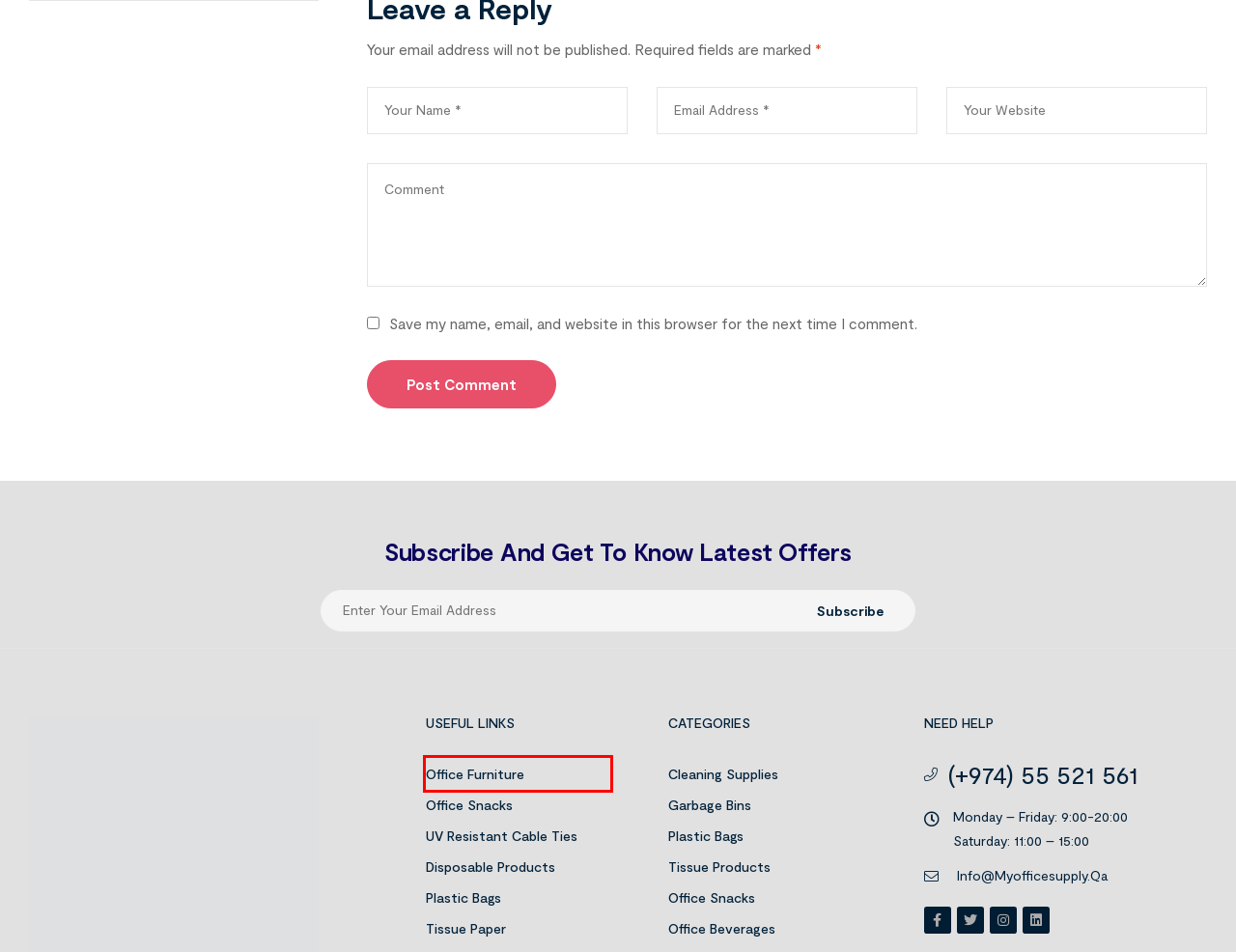Given a screenshot of a webpage with a red bounding box highlighting a UI element, choose the description that best corresponds to the new webpage after clicking the element within the red bounding box. Here are your options:
A. Office Furniture Suppliers In Qatar | Office Furniture Qatar
B. Multipurpose UV Resistant Cable Ties in Qatar - My Office Supply
C. The Tissue Touch: Enhancing Brand Image with Customized Tissue Paper Packaging - My Office Supply
D. Hygiene Products Suppliers In Qatar |Hygiene Products Qatar
E. July 2023 - My Office Supply
F. Tissue Paper Supplier Doha, Qatar - My Office Supply
G. Best Garbage Bag Supplier In Qatar | Garbage Bags In Qatar
H. Disposable Products Supplier Doha, Qatar - My Office Supply

A